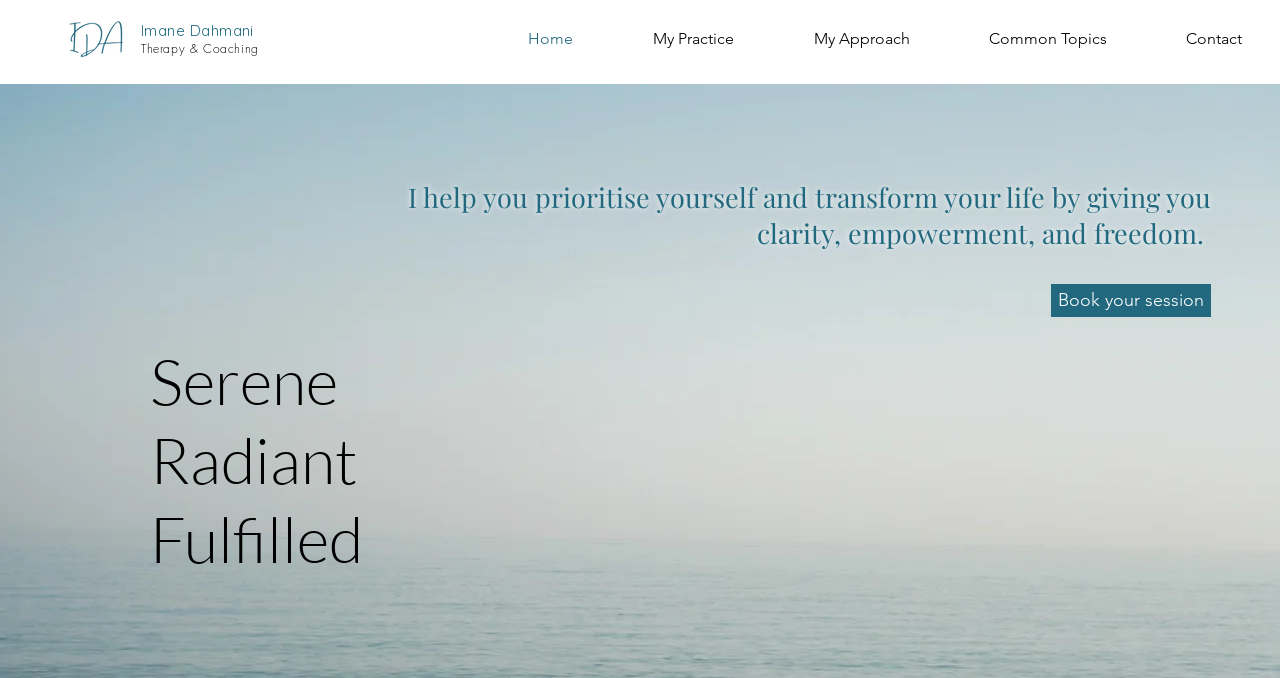Please answer the following question using a single word or phrase: 
What is the purpose of the 'Book your session' link?

To schedule a therapy session